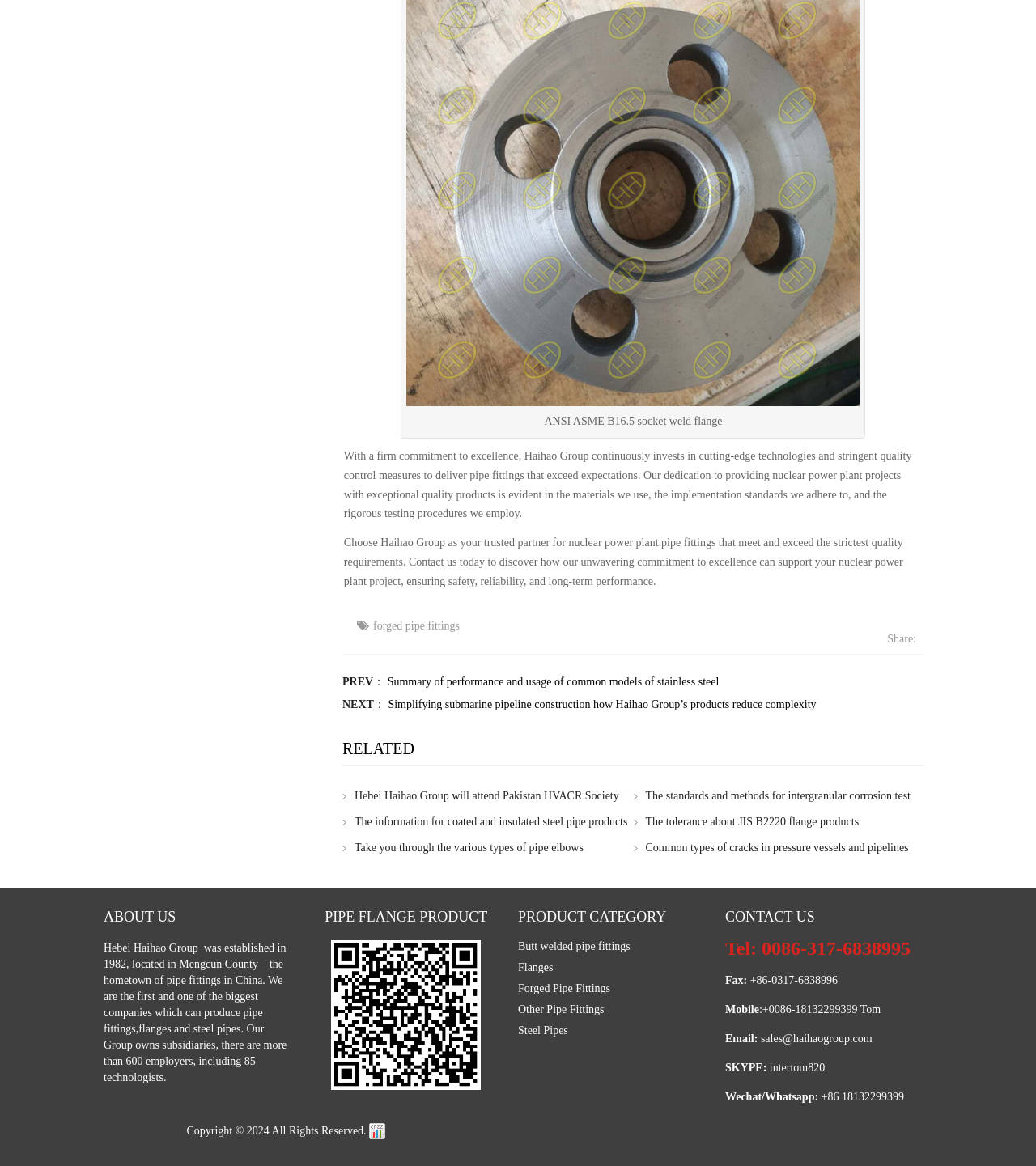Provide the bounding box coordinates for the area that should be clicked to complete the instruction: "Contact us today".

[0.332, 0.46, 0.872, 0.504]